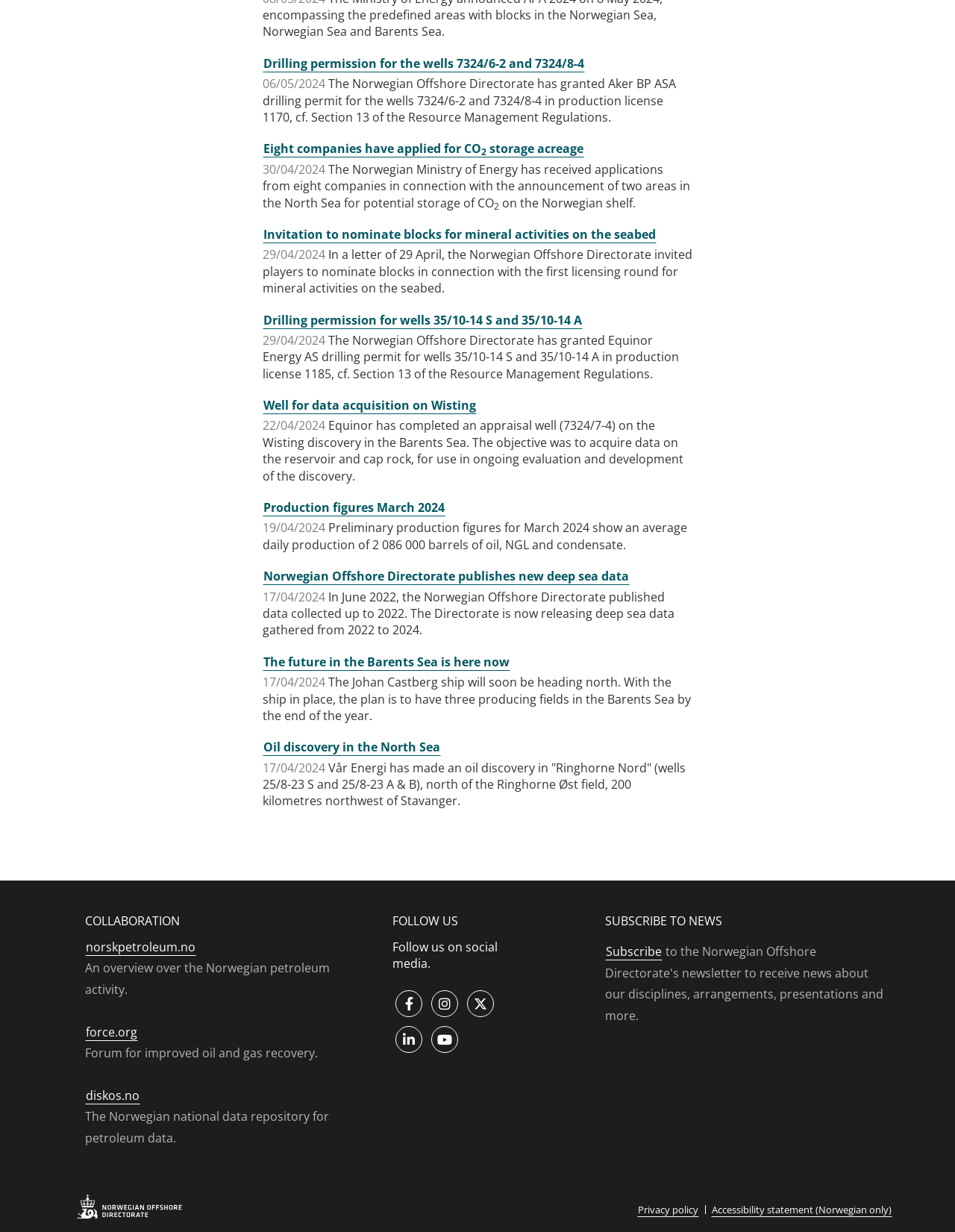Please use the details from the image to answer the following question comprehensively:
How many companies have applied for CO2 storage acreage?

According to the link 'Eight companies have applied for CO2 storage acreage', the Norwegian Ministry of Energy has received applications from eight companies in connection with the announcement of two areas in the North Sea for potential storage of CO2.